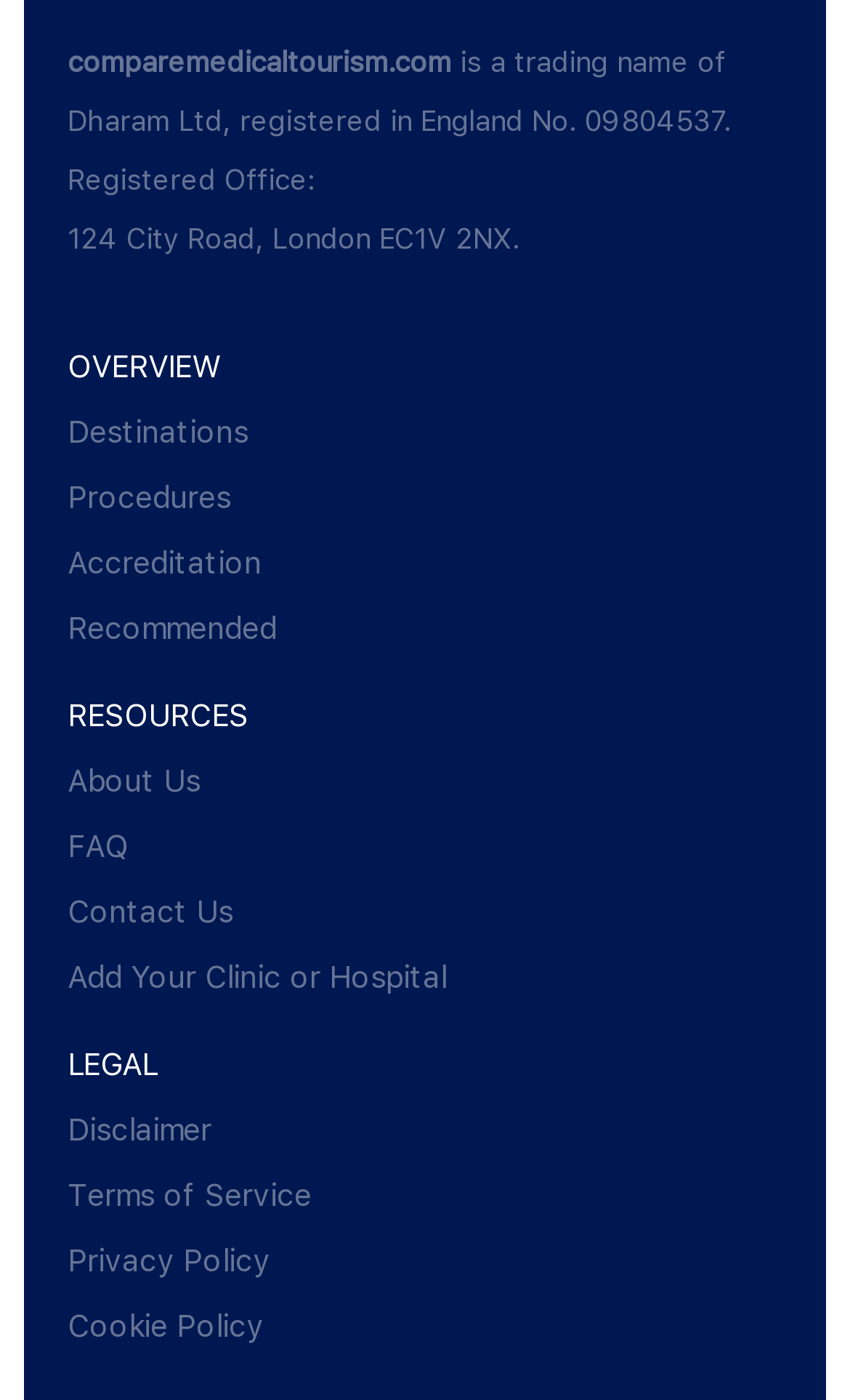Determine the bounding box coordinates of the target area to click to execute the following instruction: "contact us."

[0.079, 0.639, 0.274, 0.664]